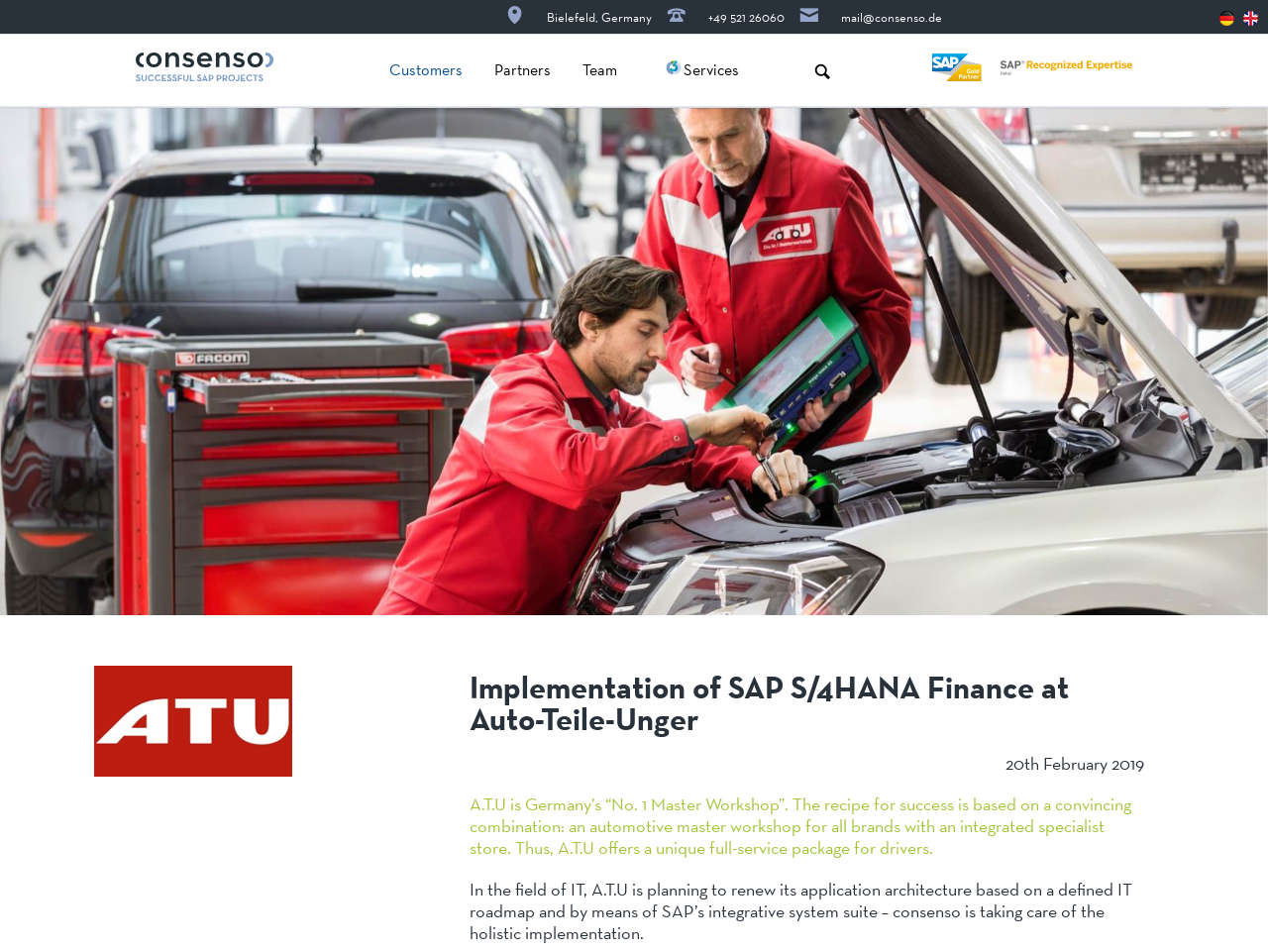Locate the bounding box coordinates of the clickable area needed to fulfill the instruction: "Go to the Customers page".

[0.295, 0.036, 0.377, 0.111]